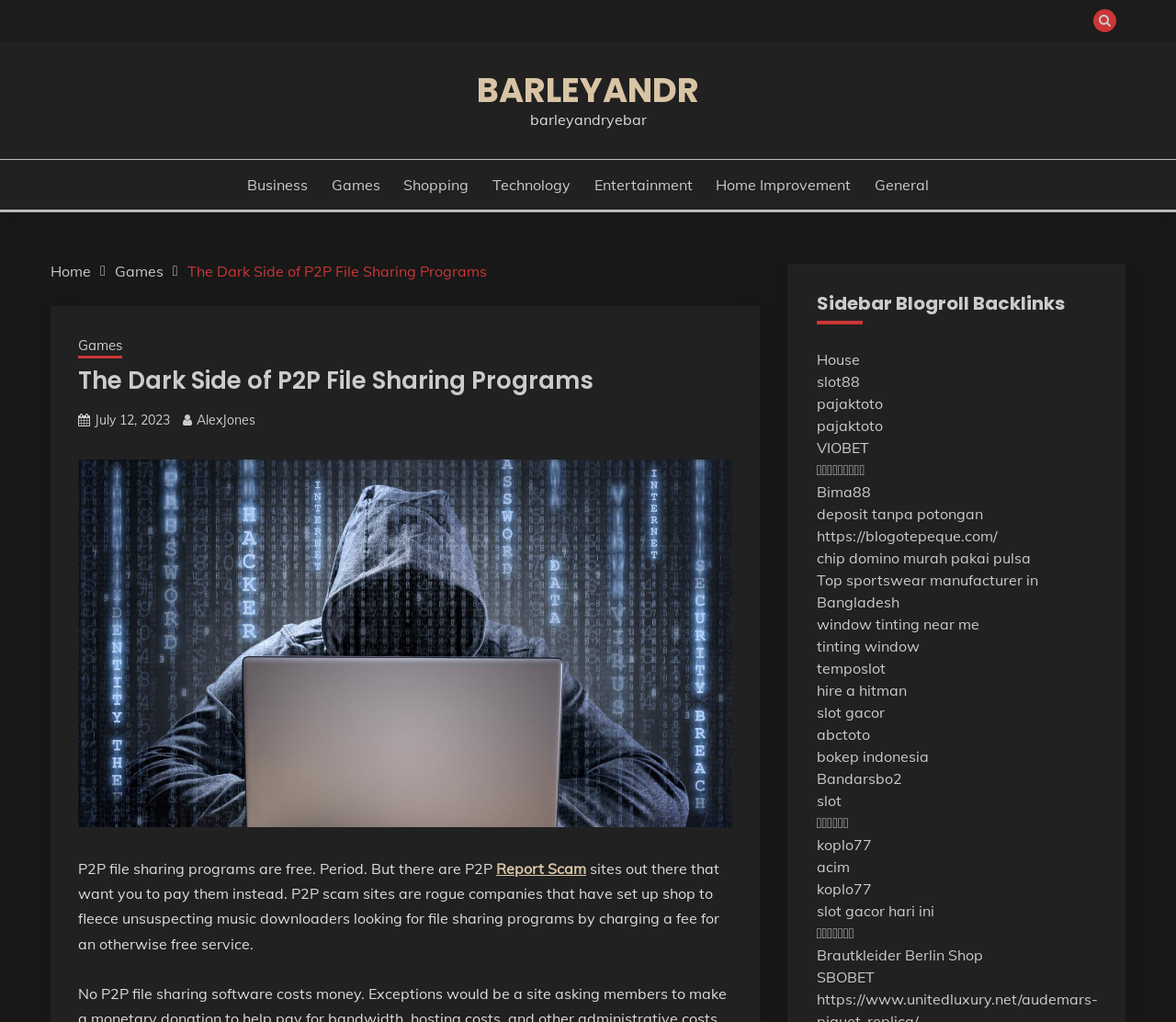Bounding box coordinates are specified in the format (top-left x, top-left y, bottom-right x, bottom-right y). All values are floating point numbers bounded between 0 and 1. Please provide the bounding box coordinate of the region this sentence describes: hire a hitman

[0.694, 0.667, 0.771, 0.685]